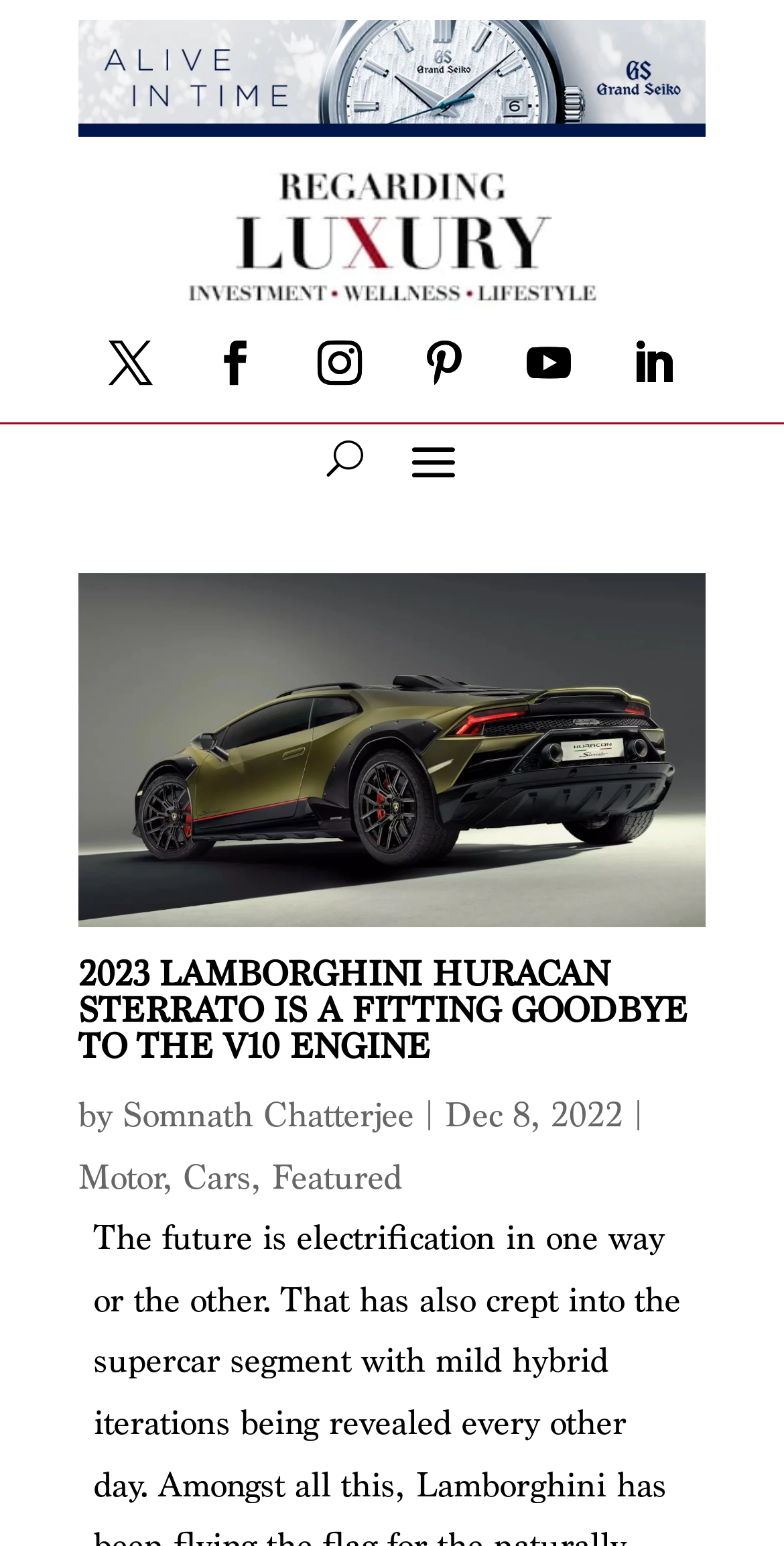Please determine the primary heading and provide its text.

2023 LAMBORGHINI HURACAN STERRATO IS A FITTING GOODBYE TO THE V10 ENGINE